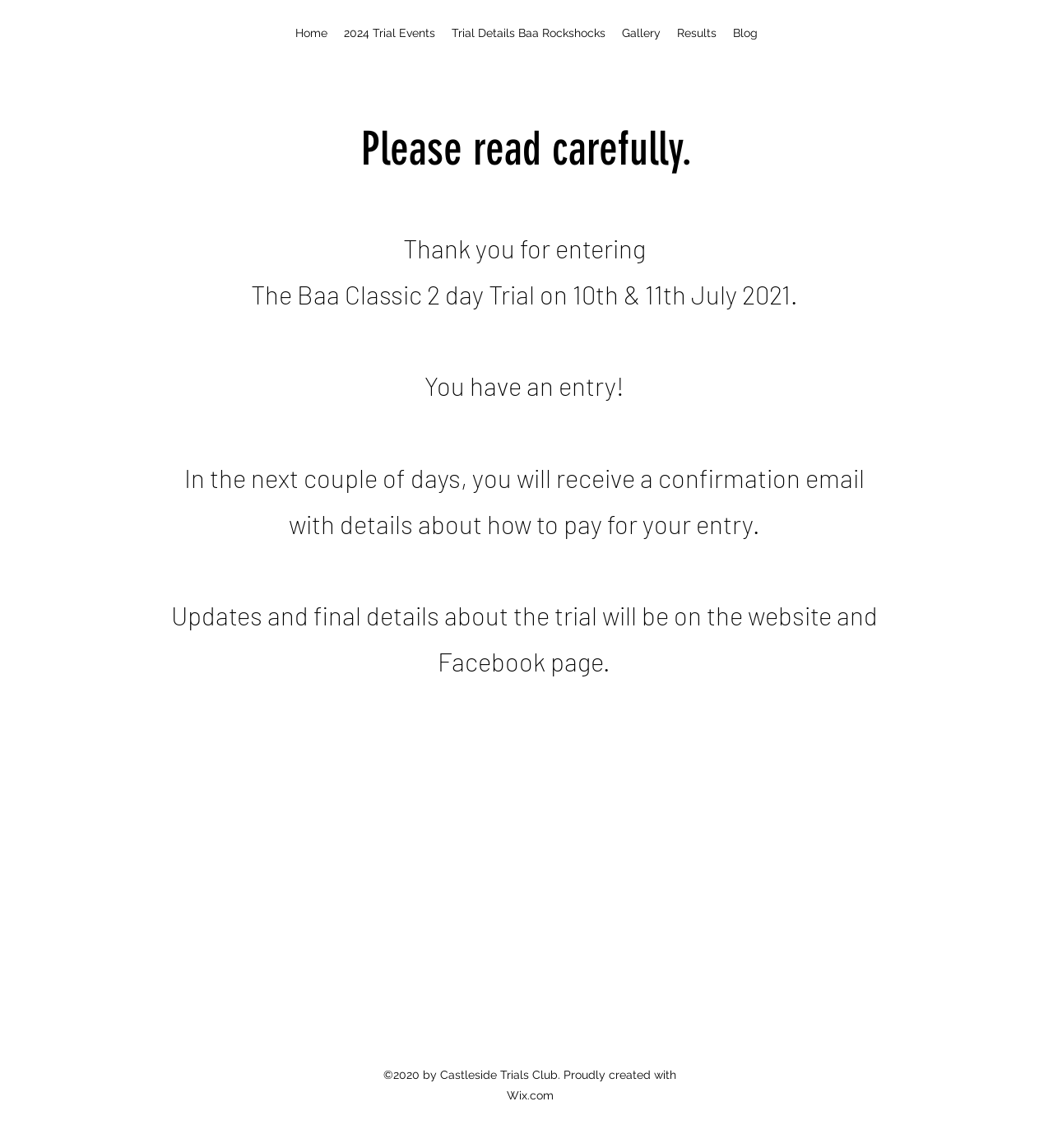Can you look at the image and give a comprehensive answer to the question:
What is the name of the website creator?

The name of the website creator can be found in the StaticText element with the text '©2020 by Castleside Trials Club. Proudly created with Wix.com' at the bottom of the webpage.